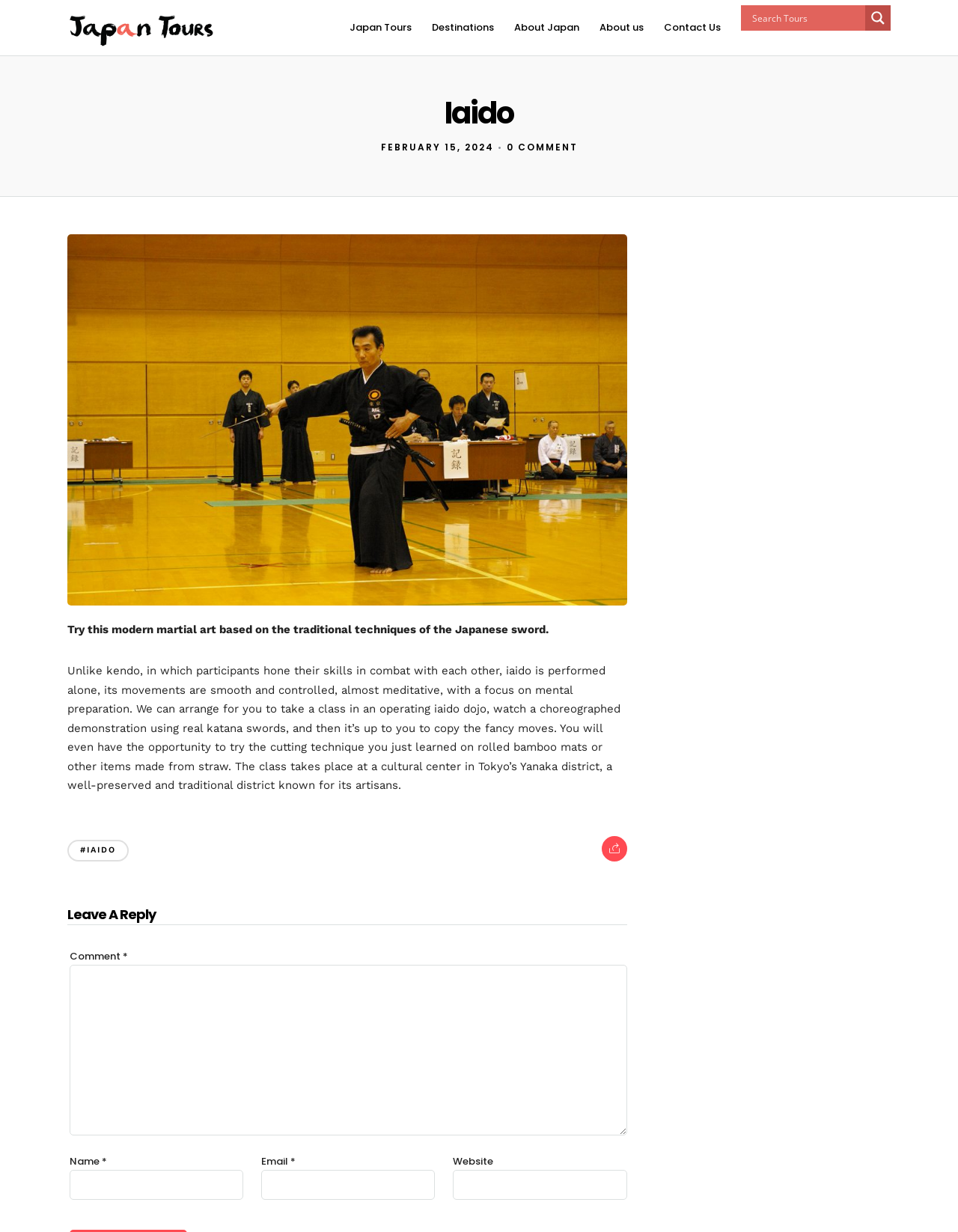What is the purpose of the search form?
Provide a detailed and extensive answer to the question.

The search form is located at the top right corner of the webpage, and it contains a search input field and a search magnifier button, which suggests that its purpose is to allow users to search for something on the website.